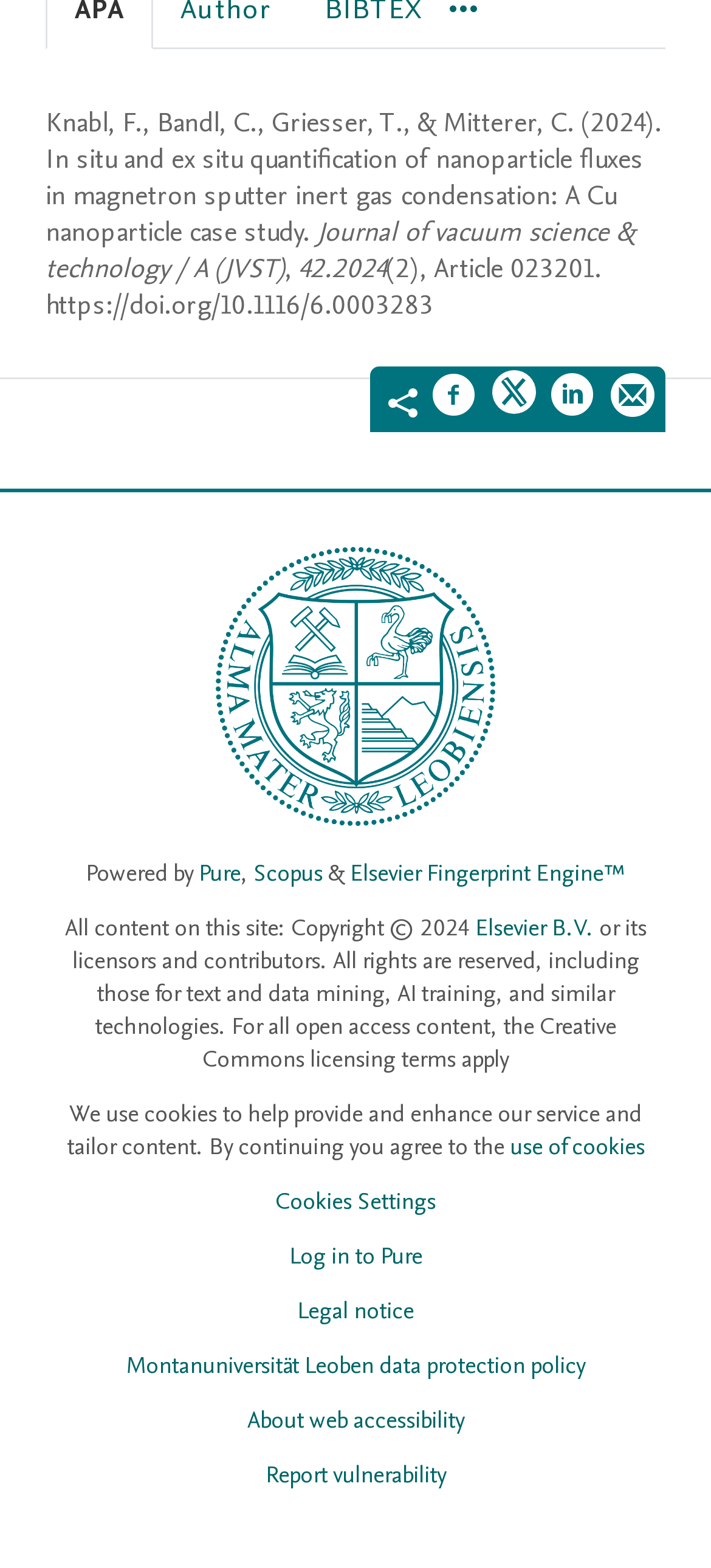Identify the bounding box coordinates necessary to click and complete the given instruction: "View article details".

[0.064, 0.089, 0.905, 0.159]